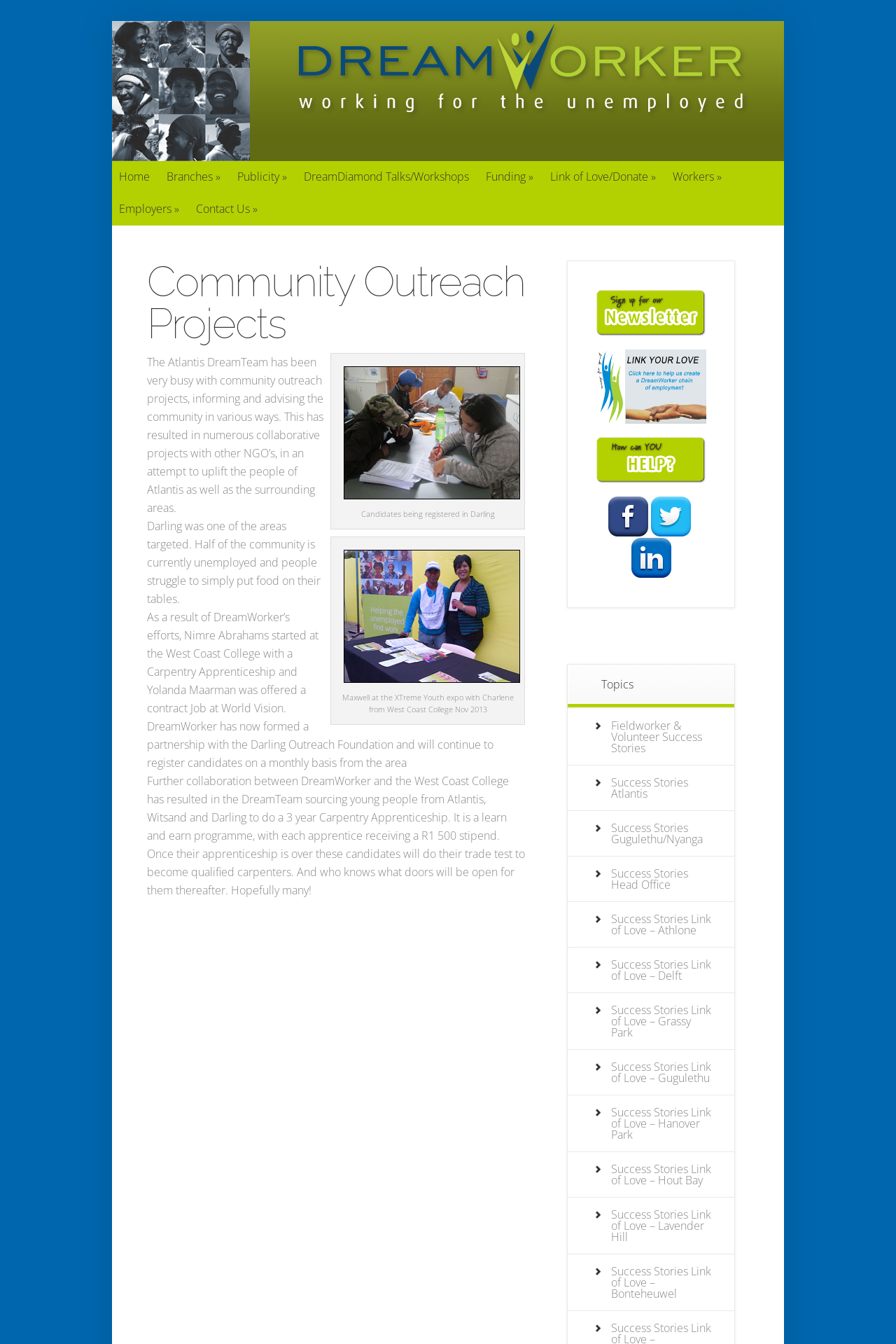Identify the bounding box coordinates of the clickable region necessary to fulfill the following instruction: "Read about the Success Stories in Atlantis". The bounding box coordinates should be four float numbers between 0 and 1, i.e., [left, top, right, bottom].

[0.682, 0.576, 0.768, 0.596]